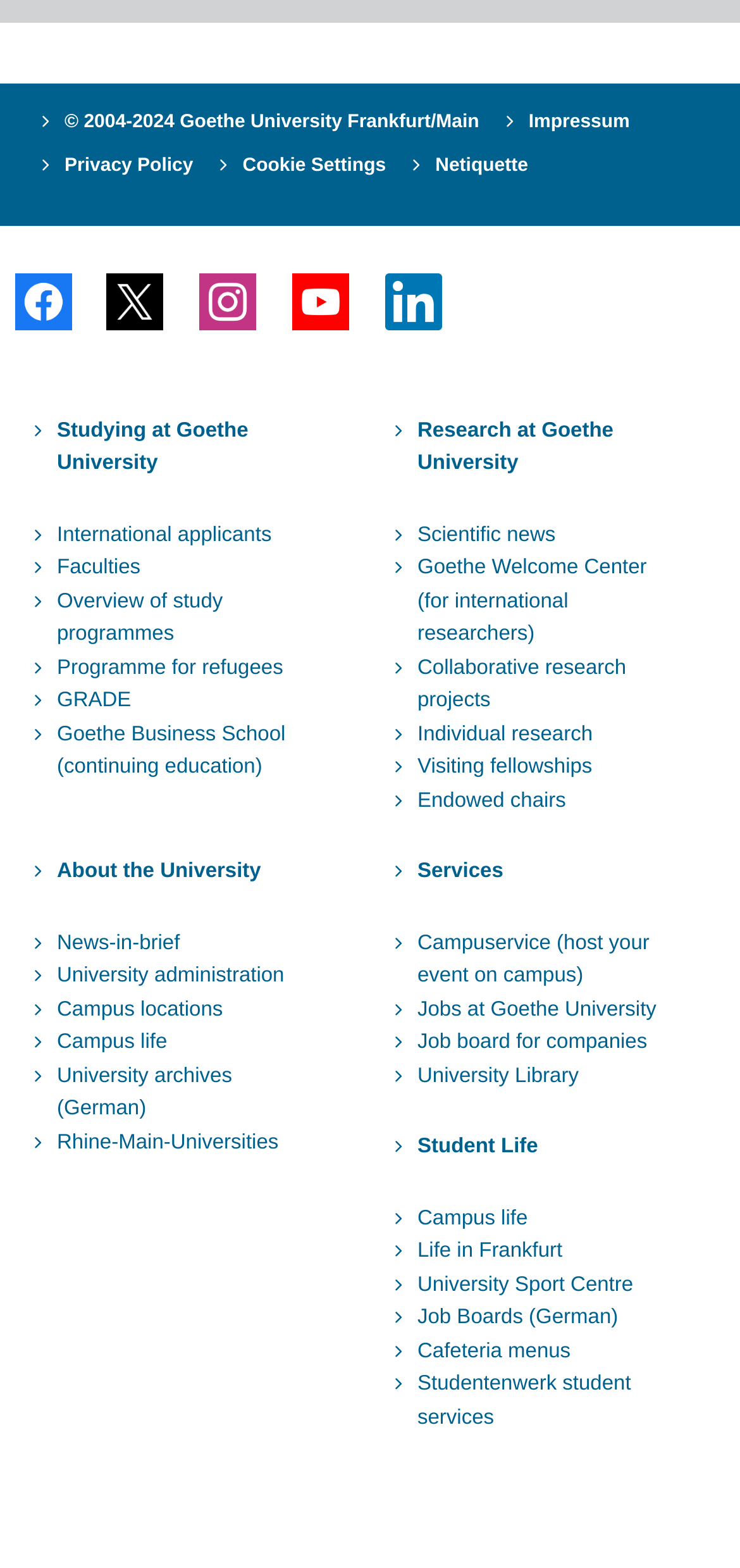Identify the bounding box coordinates of the area that should be clicked in order to complete the given instruction: "Explore the University Library". The bounding box coordinates should be four float numbers between 0 and 1, i.e., [left, top, right, bottom].

[0.556, 0.676, 0.931, 0.698]